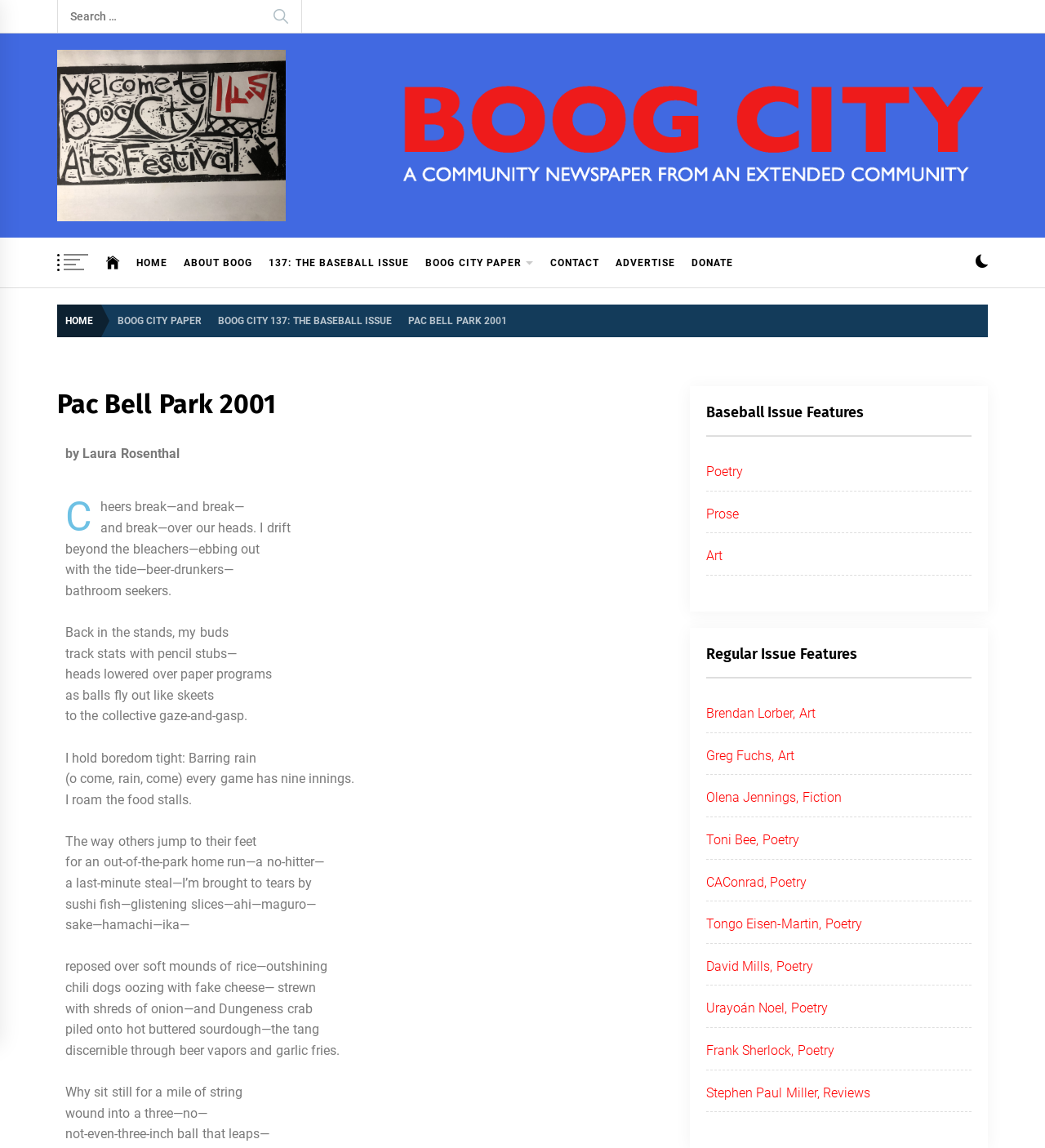Please determine the bounding box coordinates for the UI element described as: "CAConrad, Poetry".

[0.676, 0.759, 0.93, 0.785]